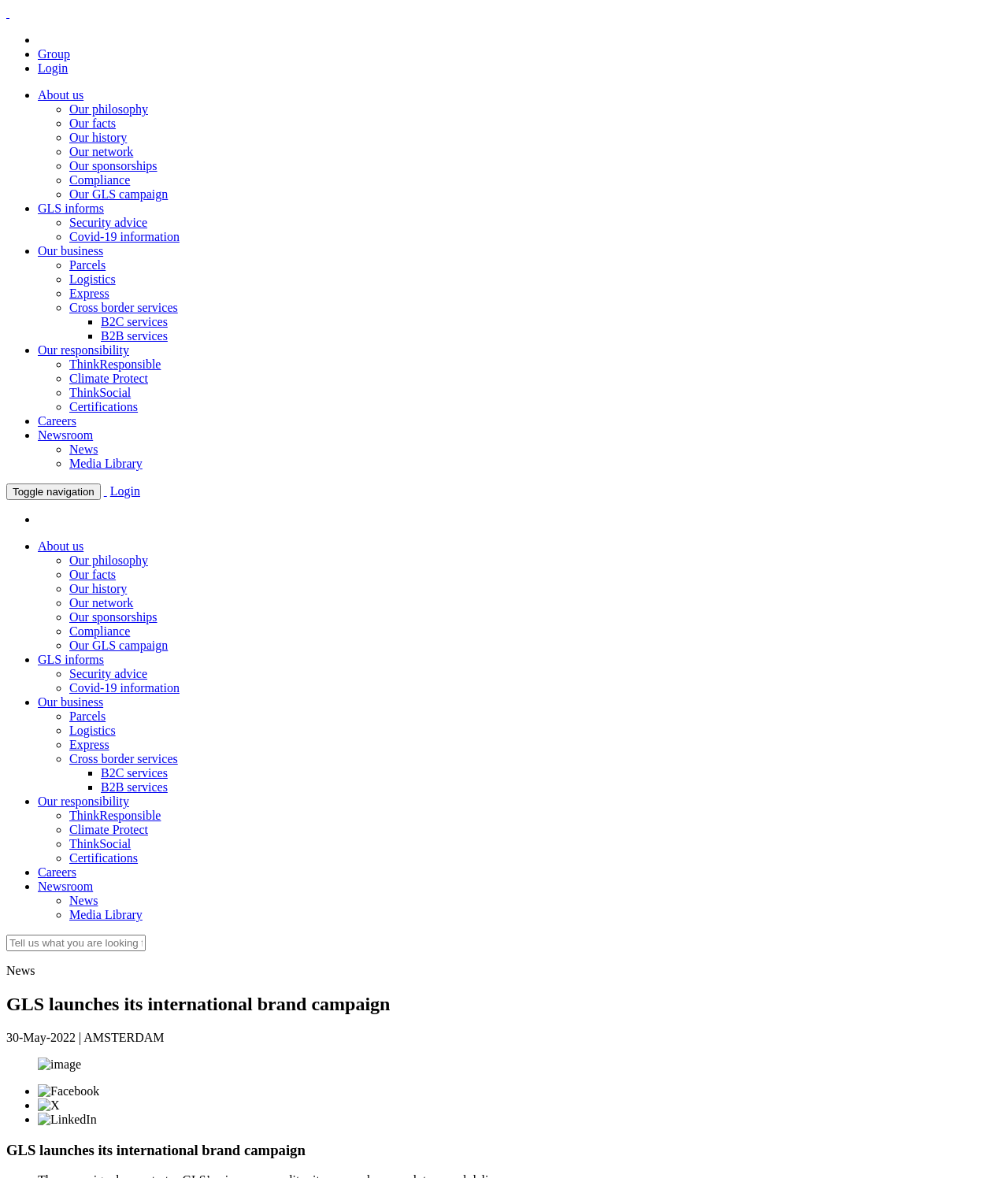From the screenshot, find the bounding box of the UI element matching this description: "News". Supply the bounding box coordinates in the form [left, top, right, bottom], each a float between 0 and 1.

[0.069, 0.759, 0.097, 0.77]